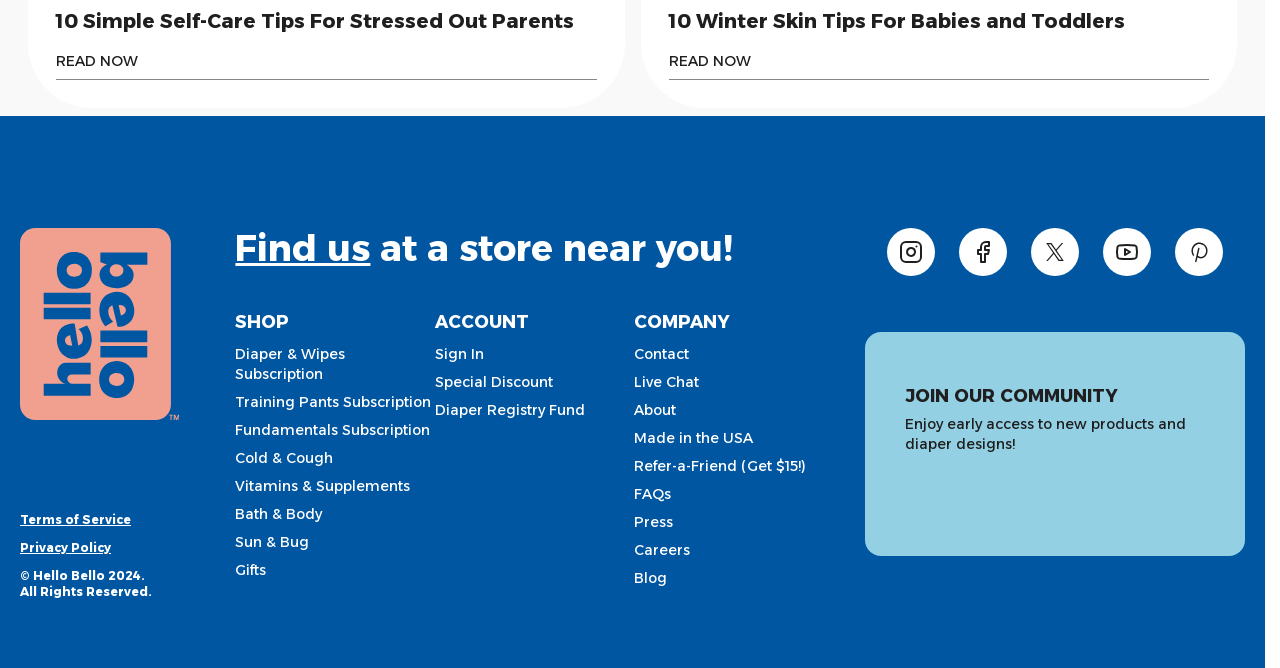Kindly determine the bounding box coordinates for the area that needs to be clicked to execute this instruction: "Query ECCN".

None